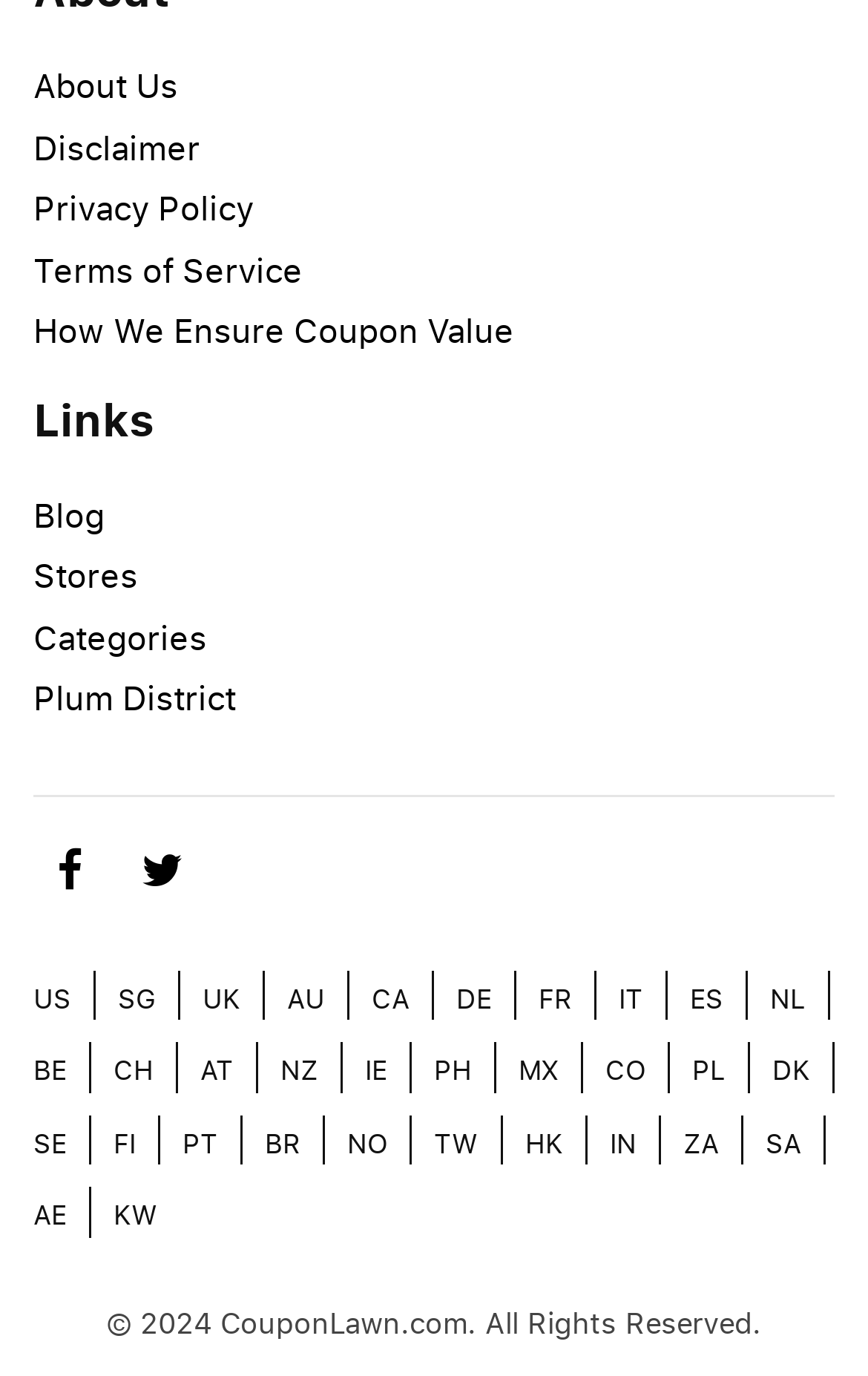What is the first link in the 'Links' section? Based on the screenshot, please respond with a single word or phrase.

About Us